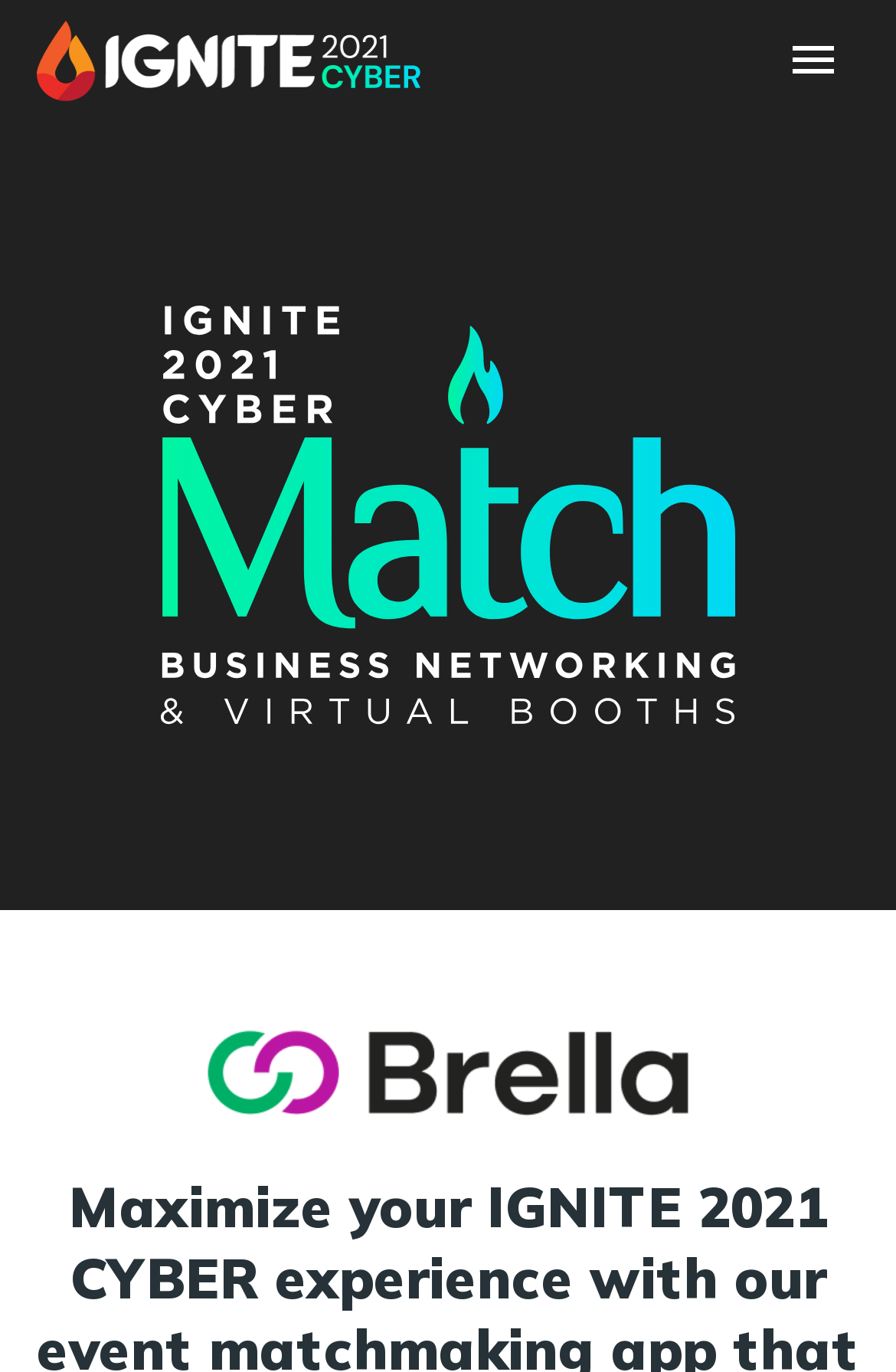Give a complete and precise description of the webpage's appearance.

The webpage is about IGNITE, the Philippines' premier international innovation conference. At the top left corner, there is a logo link with an image of "Ignite" next to it. On the top right corner, there is another link with two images, one of which is a business networking image that takes up most of the top section of the page. Below this image, there is a link to "Brella" with an image of the same name.